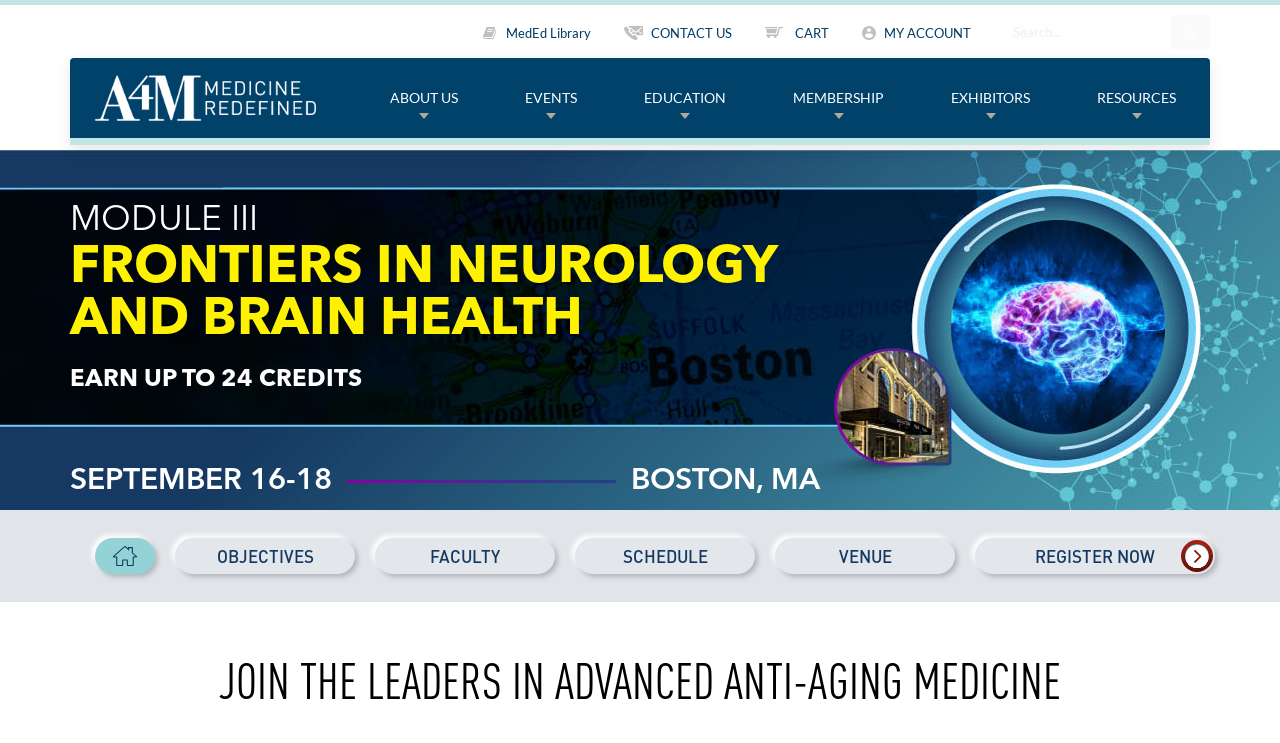Provide the bounding box coordinates for the UI element that is described as: "alt="American Academy of Anti-Aging Medicine"".

[0.074, 0.146, 0.247, 0.167]